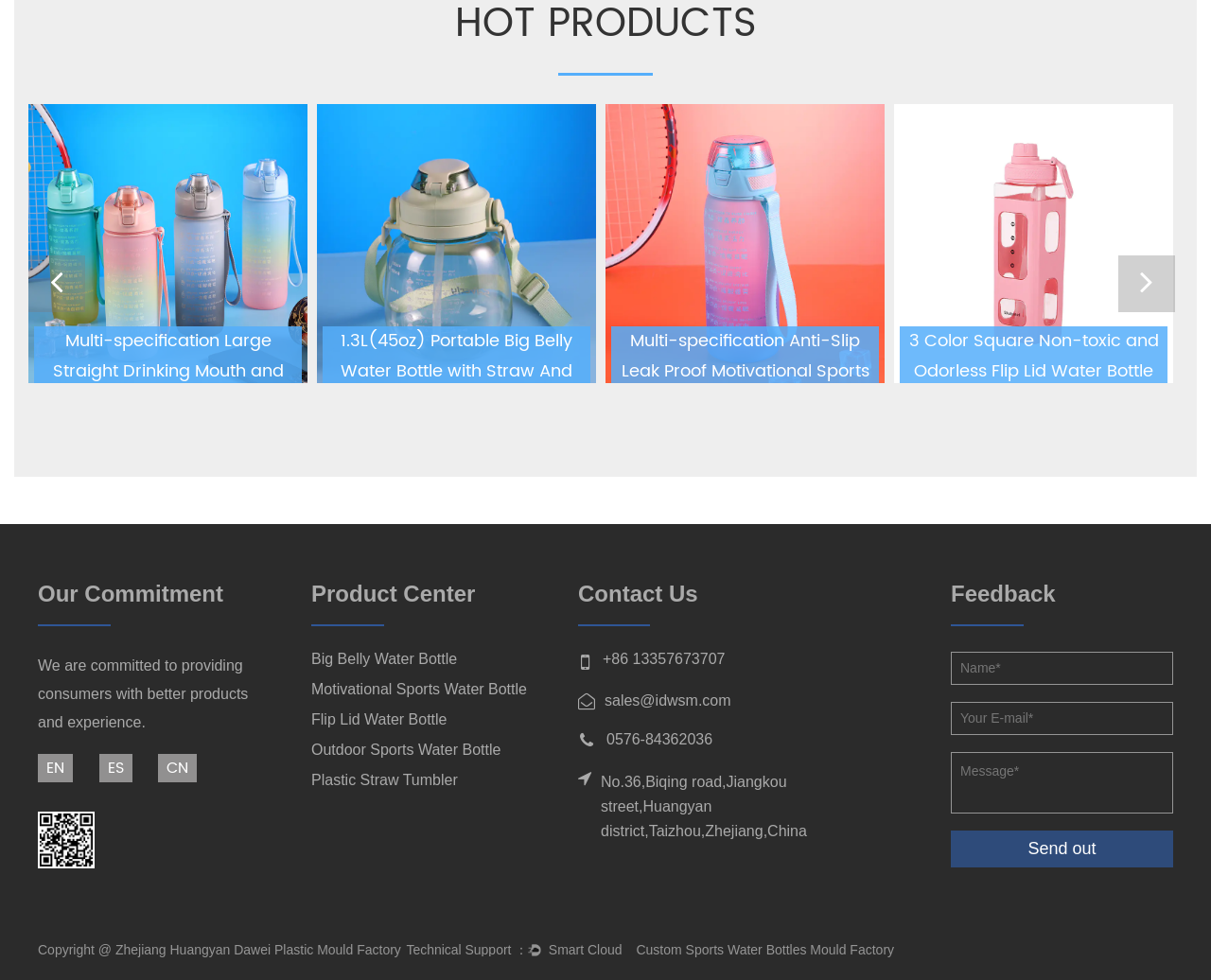Please analyze the image and provide a thorough answer to the question:
What type of products are featured on this webpage?

Based on the images and text on the webpage, it appears that the webpage is showcasing different types of water bottles, including portable big belly water bottles, motivational sports water bottles, and flip lid water bottles.